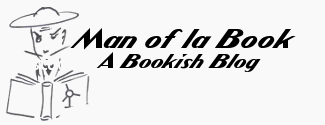Give a detailed account of the visual elements in the image.

The image features the logo of "Man of la Book," a book-themed blog. It showcases a stylized drawing of a person with a distinctive hat and a book, emphasizing a literary theme. The text accompanying the illustration presents the blog's name in bold, elegant font, proclaiming "Man of la Book," followed by a subtitle that reads "A Bookish Blog." This design captures the essence of a literary community, inviting readers into a space dedicated to book reviews, discussions, and all things literature-related. The logo's artistic flair and typographic choices convey a sense of creativity and passion for reading.